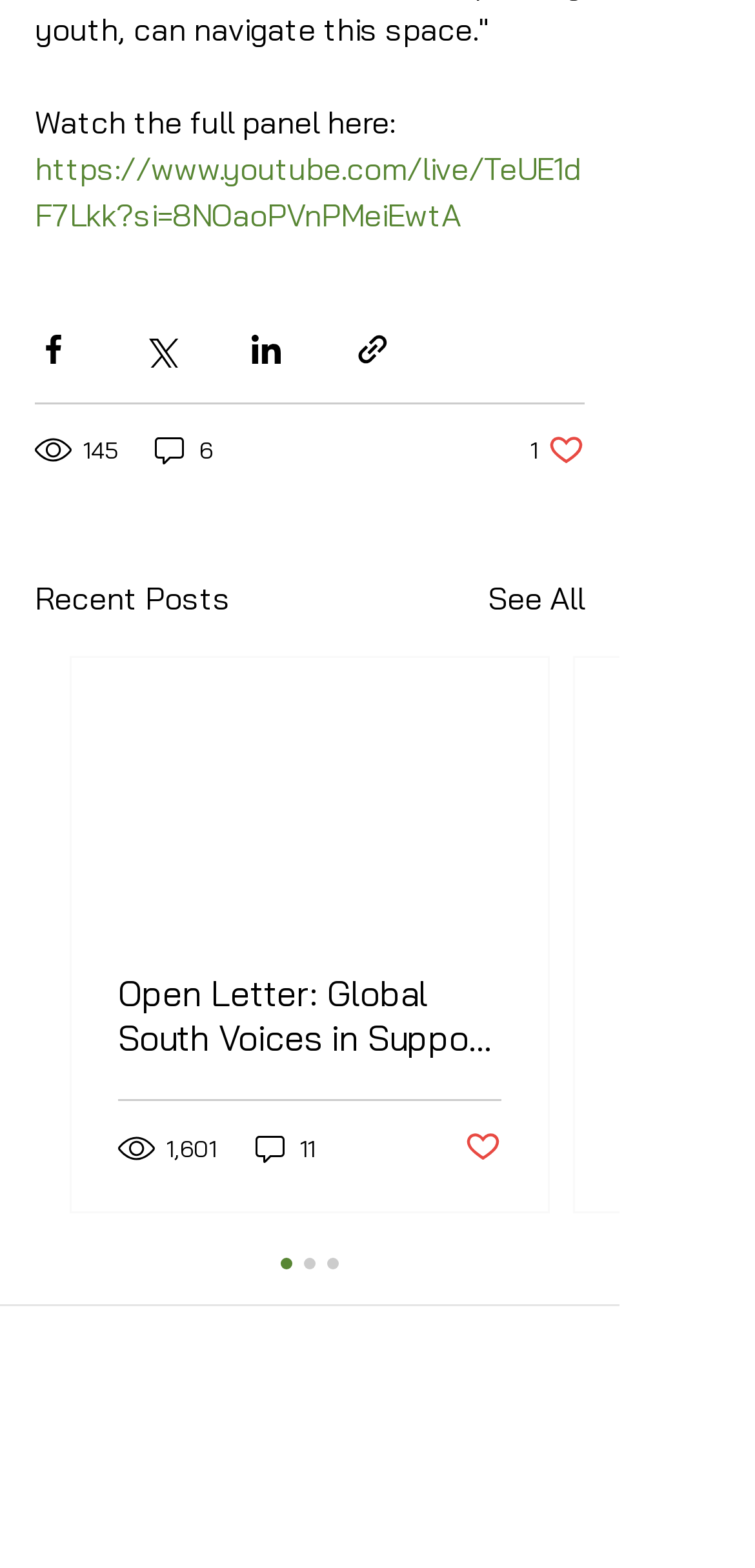Find the bounding box coordinates for the HTML element described as: "Post not marked as liked". The coordinates should consist of four float values between 0 and 1, i.e., [left, top, right, bottom].

[0.615, 0.719, 0.664, 0.745]